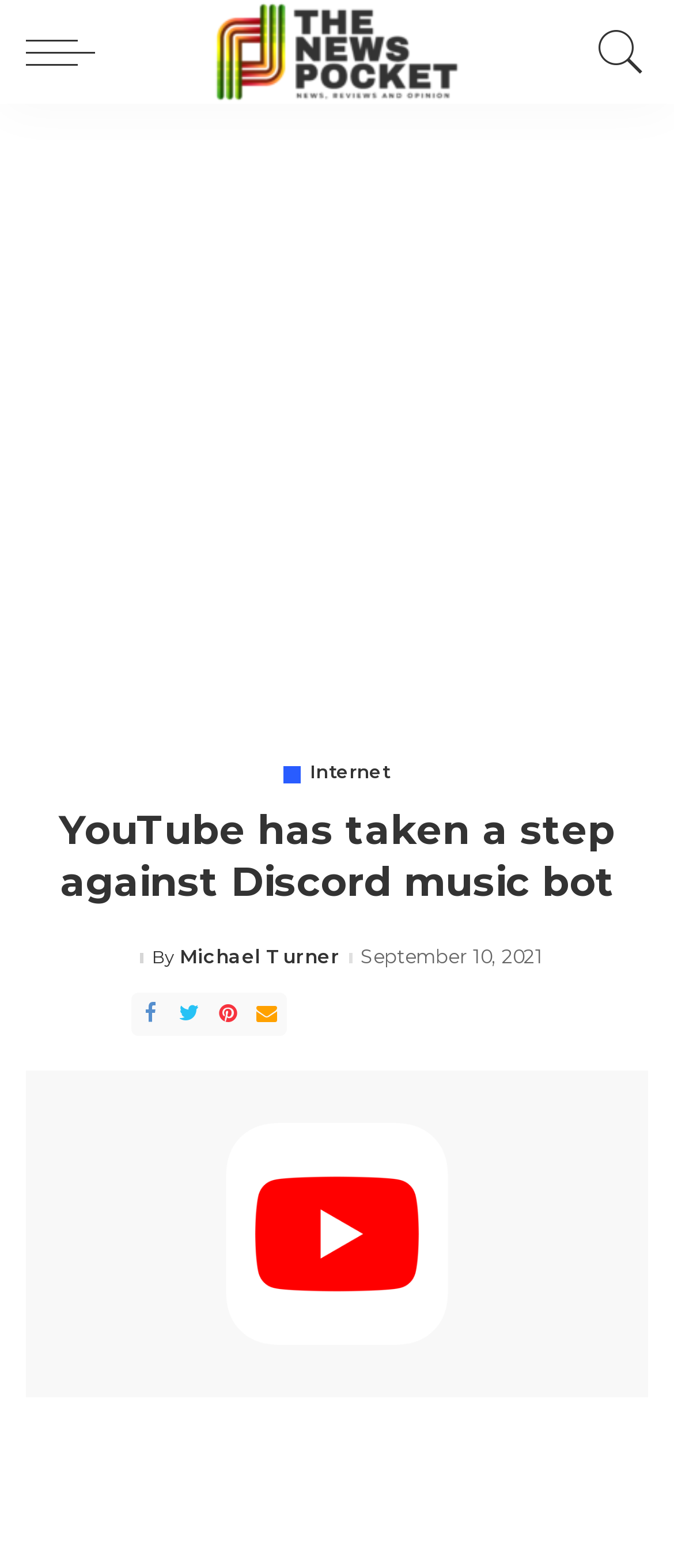Describe in detail what you see on the webpage.

The webpage appears to be a news article from "The News Pocket" with a focus on YouTube's actions against Discord music bots. At the top, there is a complementary section with a button and a link to "The News Pocket" accompanied by an image of the same name. 

Below this section, there is a prominent advertisement region that spans the entire width of the page. Within this region, there is a header section with a link to "Internet" and a heading that summarizes the article: "YouTube has taken a step against Discord music bot". 

Underneath the heading, there are details about the article, including the author "Michael Turner" and the date "September 10, 2021". There are also several links, including "b", "d", and "P", as well as an icon represented by "\uead1". 

The main content of the article is accompanied by an image related to the topic, which is positioned below the article details. The image takes up most of the width of the page.